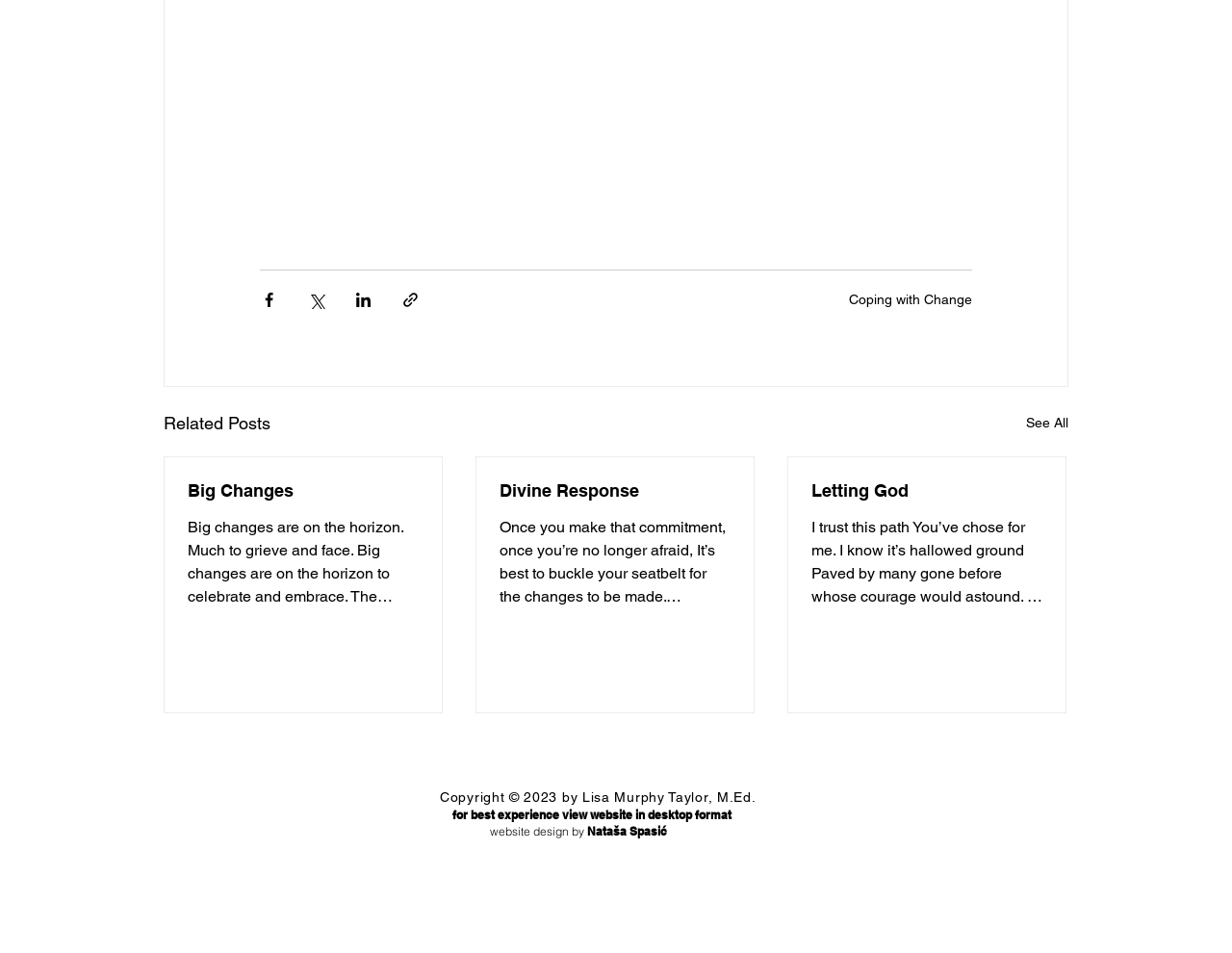Find the bounding box coordinates for the area you need to click to carry out the instruction: "Share via Facebook". The coordinates should be four float numbers between 0 and 1, indicated as [left, top, right, bottom].

[0.211, 0.305, 0.226, 0.324]